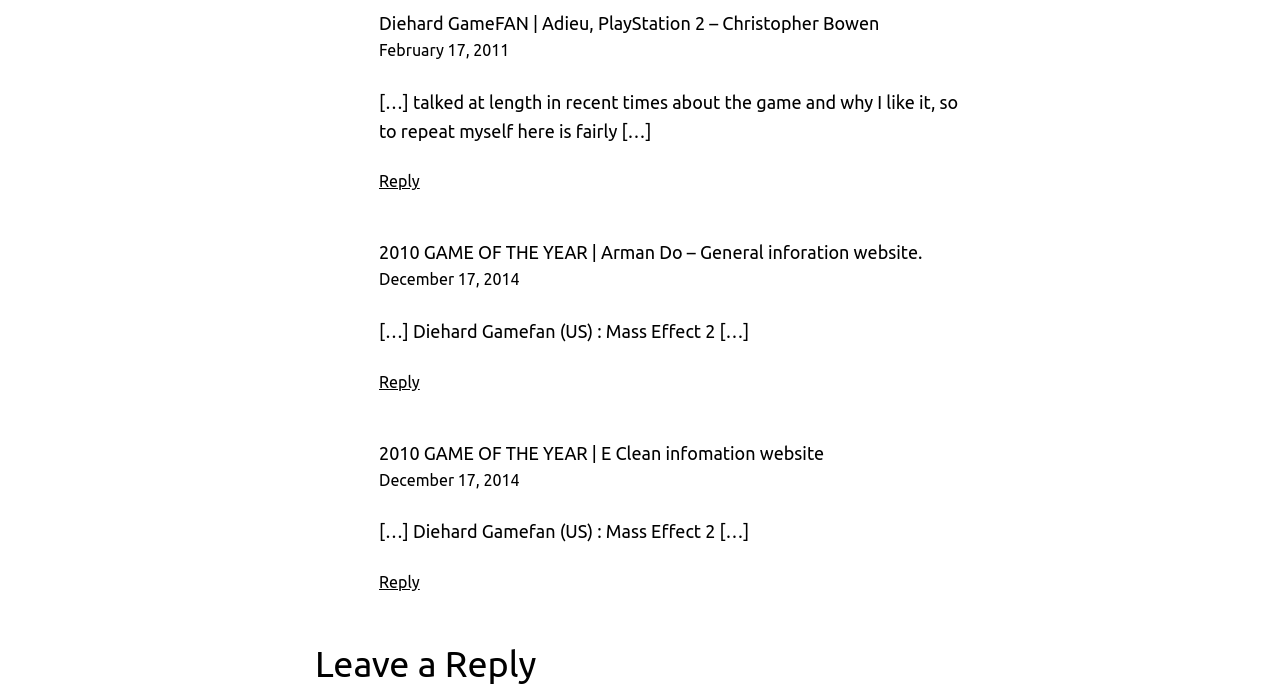What is the date of the first article?
Please provide a detailed and thorough answer to the question.

I looked at the time element [3108] and its child link element [3148], which contains the date 'February 17, 2011'. This is the date of the first article.